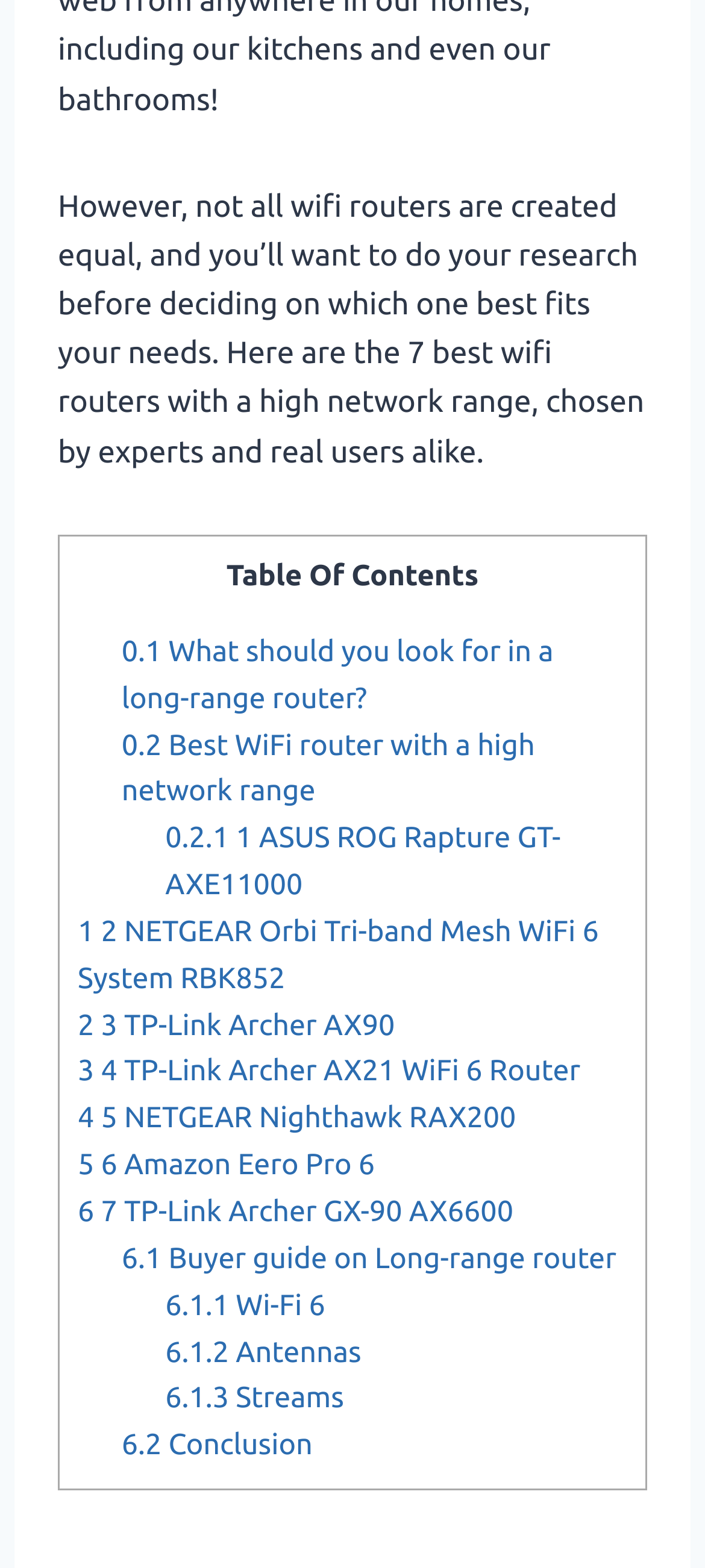Determine the bounding box coordinates of the region that needs to be clicked to achieve the task: "Check the conclusion".

[0.172, 0.912, 0.443, 0.932]